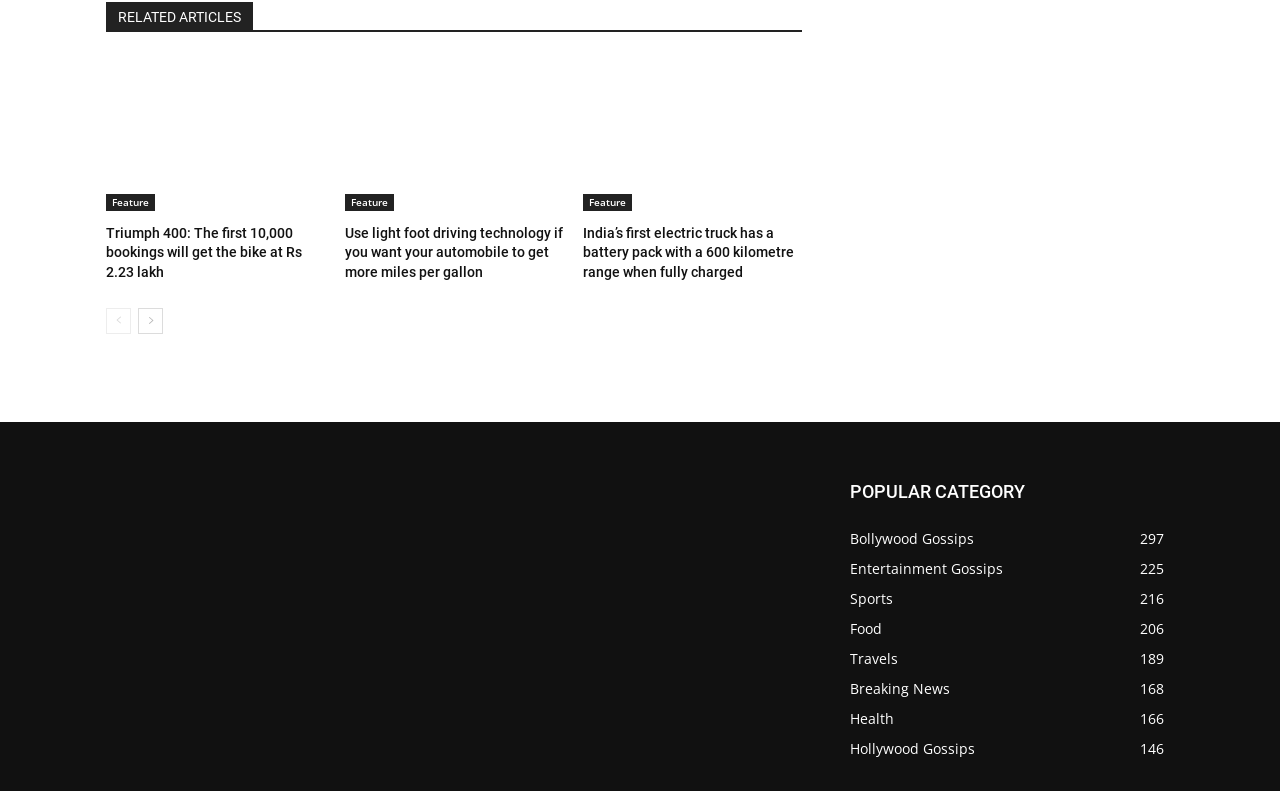What is the category of the first article?
Answer with a single word or phrase, using the screenshot for reference.

Triumph 400